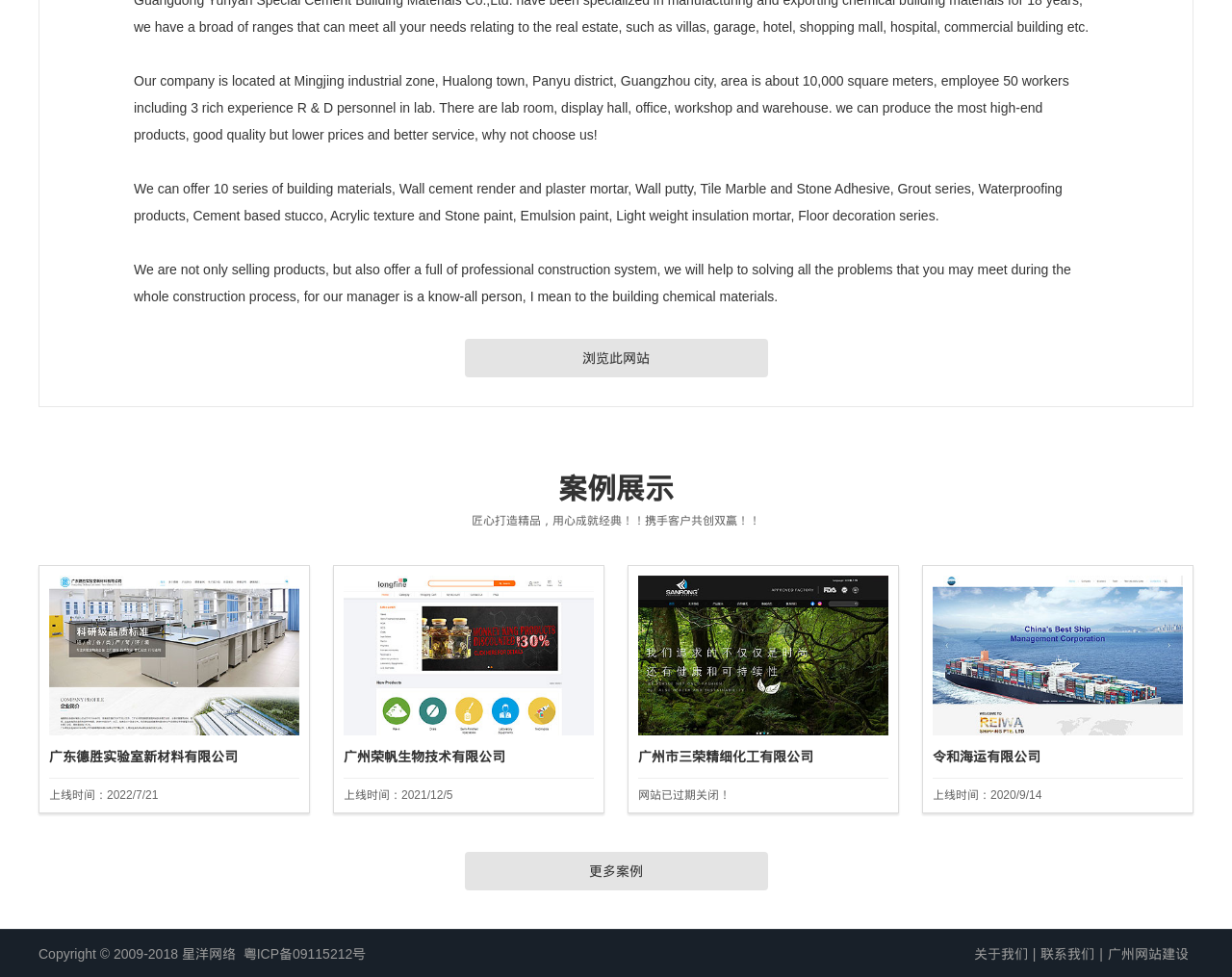Please respond to the question with a concise word or phrase:
What is the copyright year range?

2009-2018